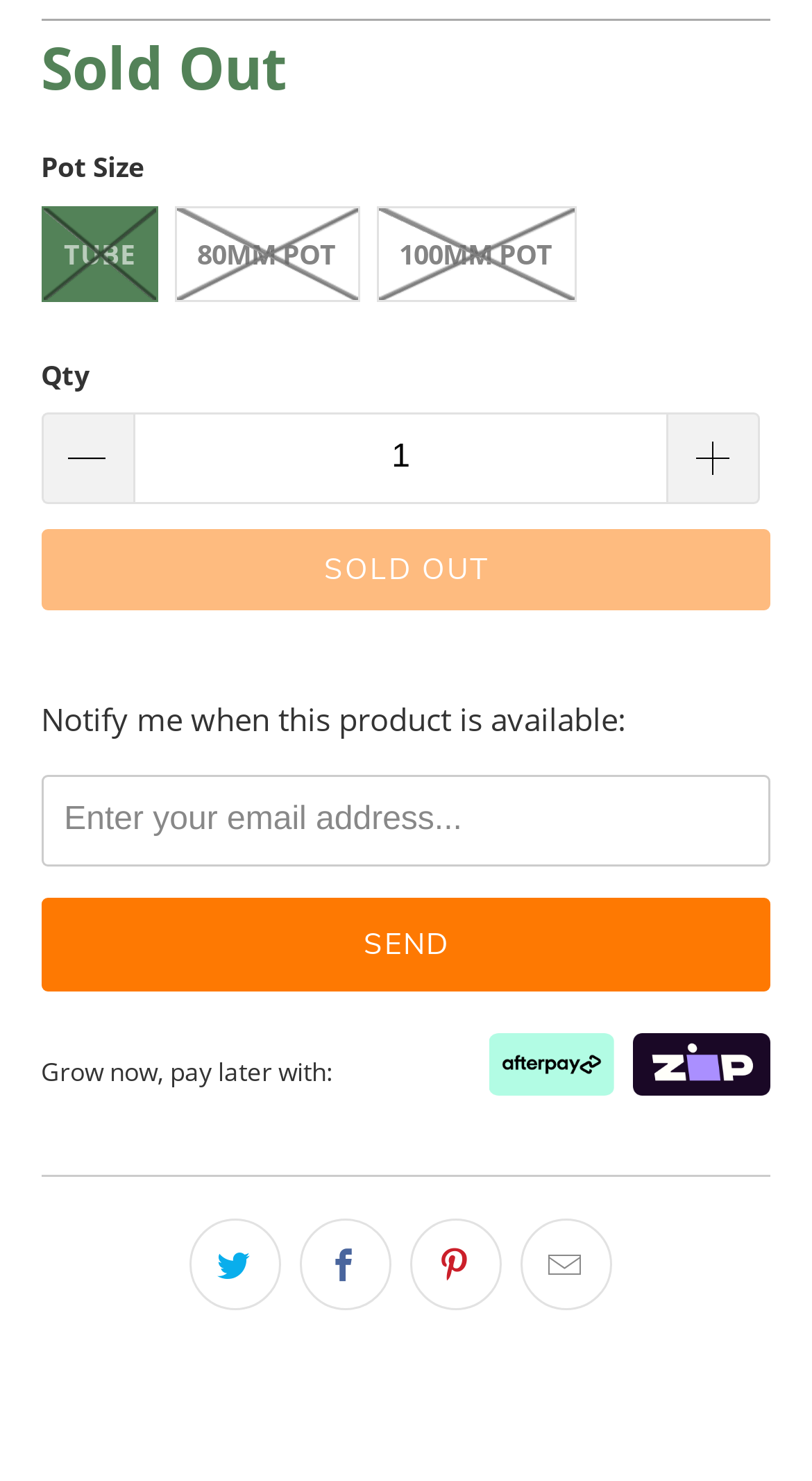Show the bounding box coordinates of the region that should be clicked to follow the instruction: "Click send."

[0.051, 0.606, 0.949, 0.669]